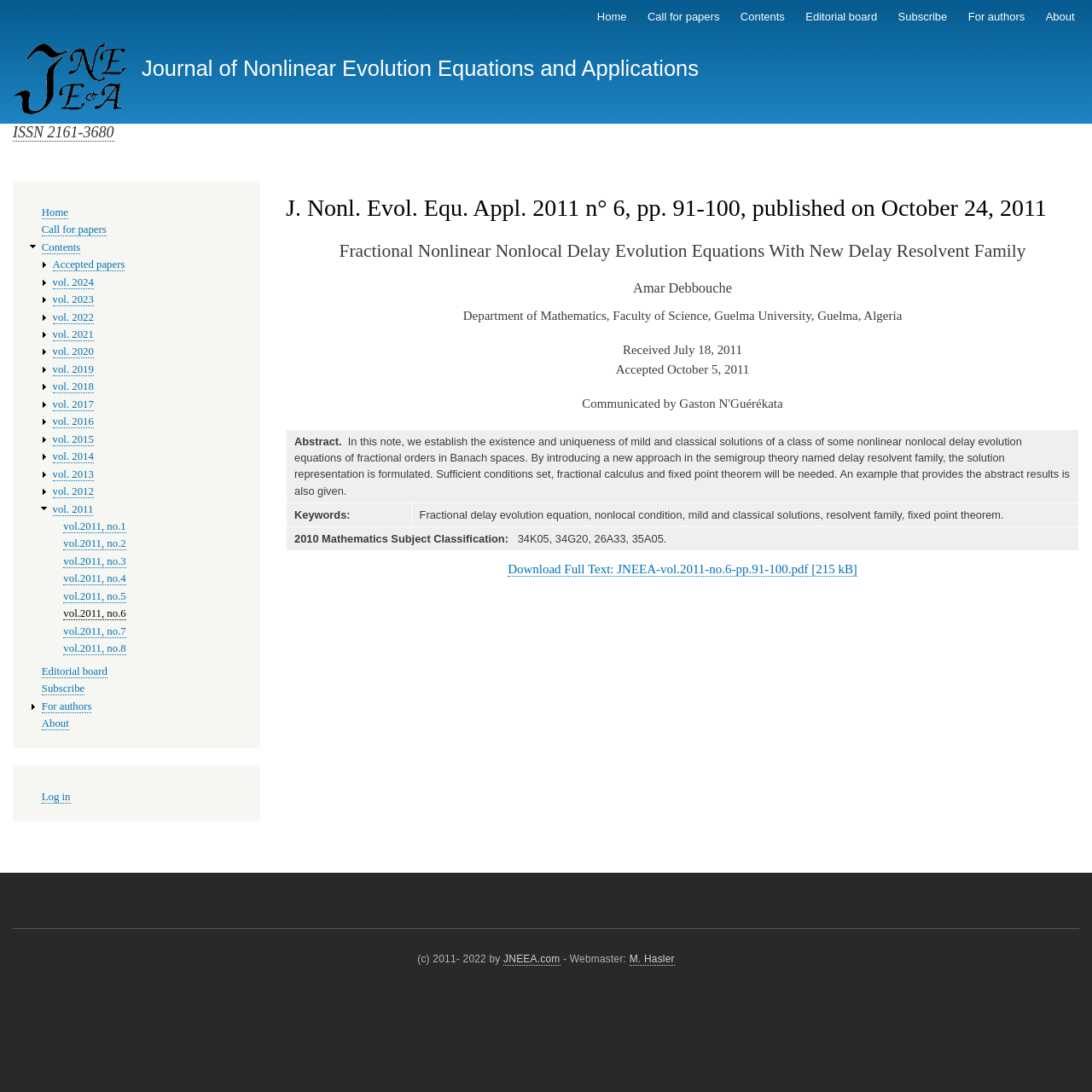What is the title of the article? Analyze the screenshot and reply with just one word or a short phrase.

Fractional Nonlinear Nonlocal Delay Evolution Equations